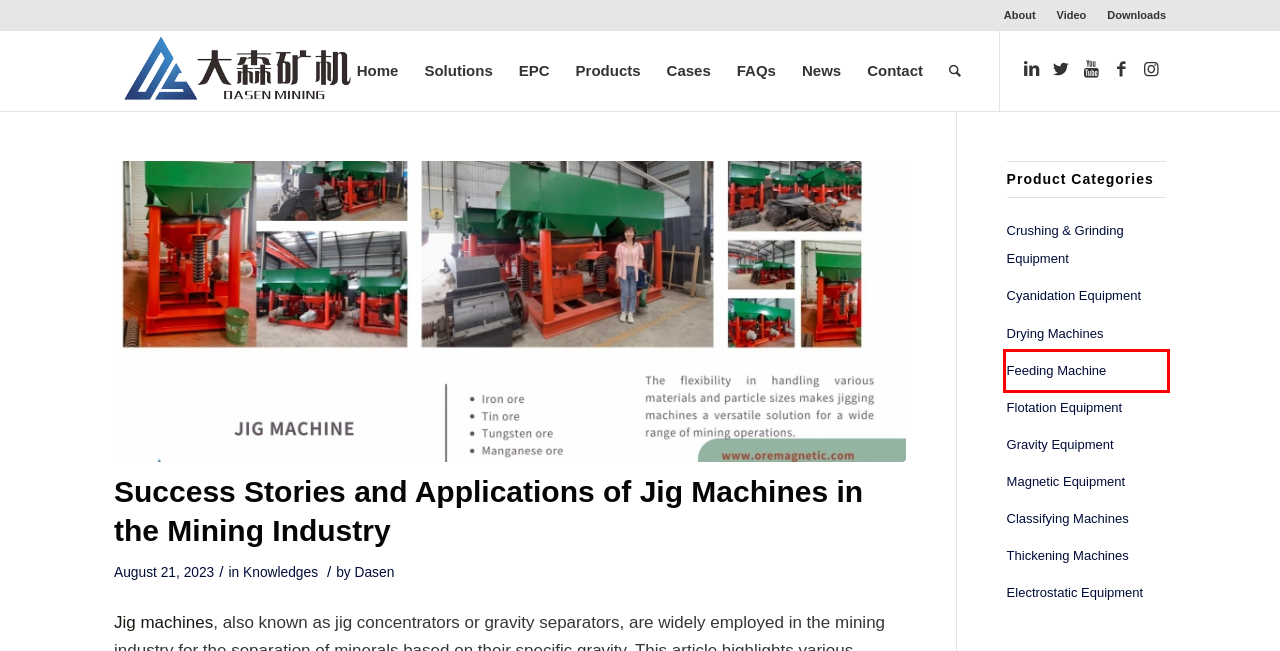You are provided a screenshot of a webpage featuring a red bounding box around a UI element. Choose the webpage description that most accurately represents the new webpage after clicking the element within the red bounding box. Here are the candidates:
A. Ore Mining Cases Study - Dasen Mining
B. EPC - Dasen Mining
C. Downloads - Dasen Mining
D. Dasen: all in one ore mining machinery, equipment, solution provider
E. Feeding Machine Archives - Dasen Mining
F. Drying Machines Archives - Dasen Mining
G. CONTACT US - Dasen Mining
H. About Dasen: ore mining machinery leader company

E